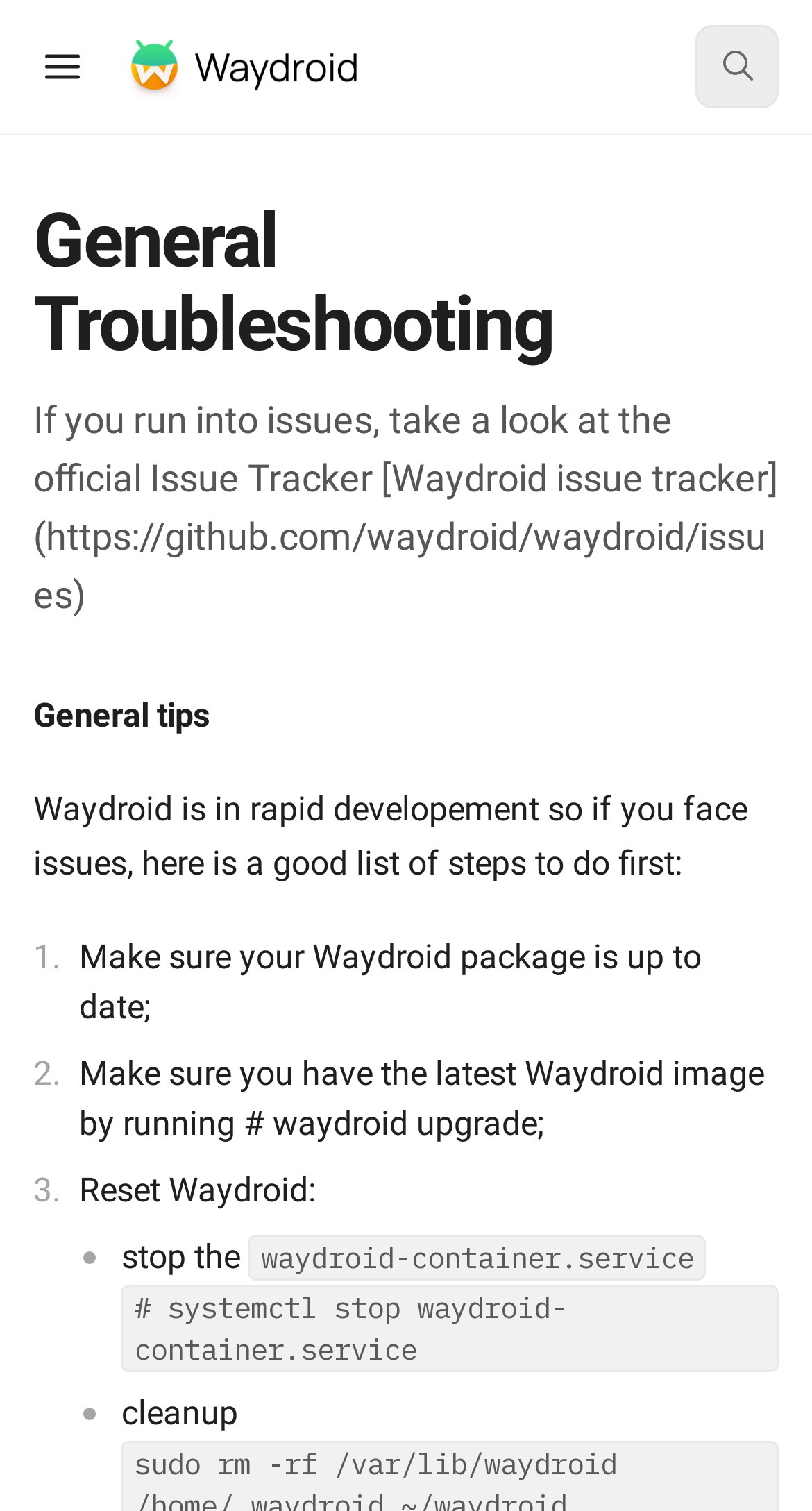What is the logo image located?
Give a comprehensive and detailed explanation for the question.

The logo image is located at the top left of the webpage, as indicated by its bounding box coordinates [0.144, 0.019, 0.472, 0.069].